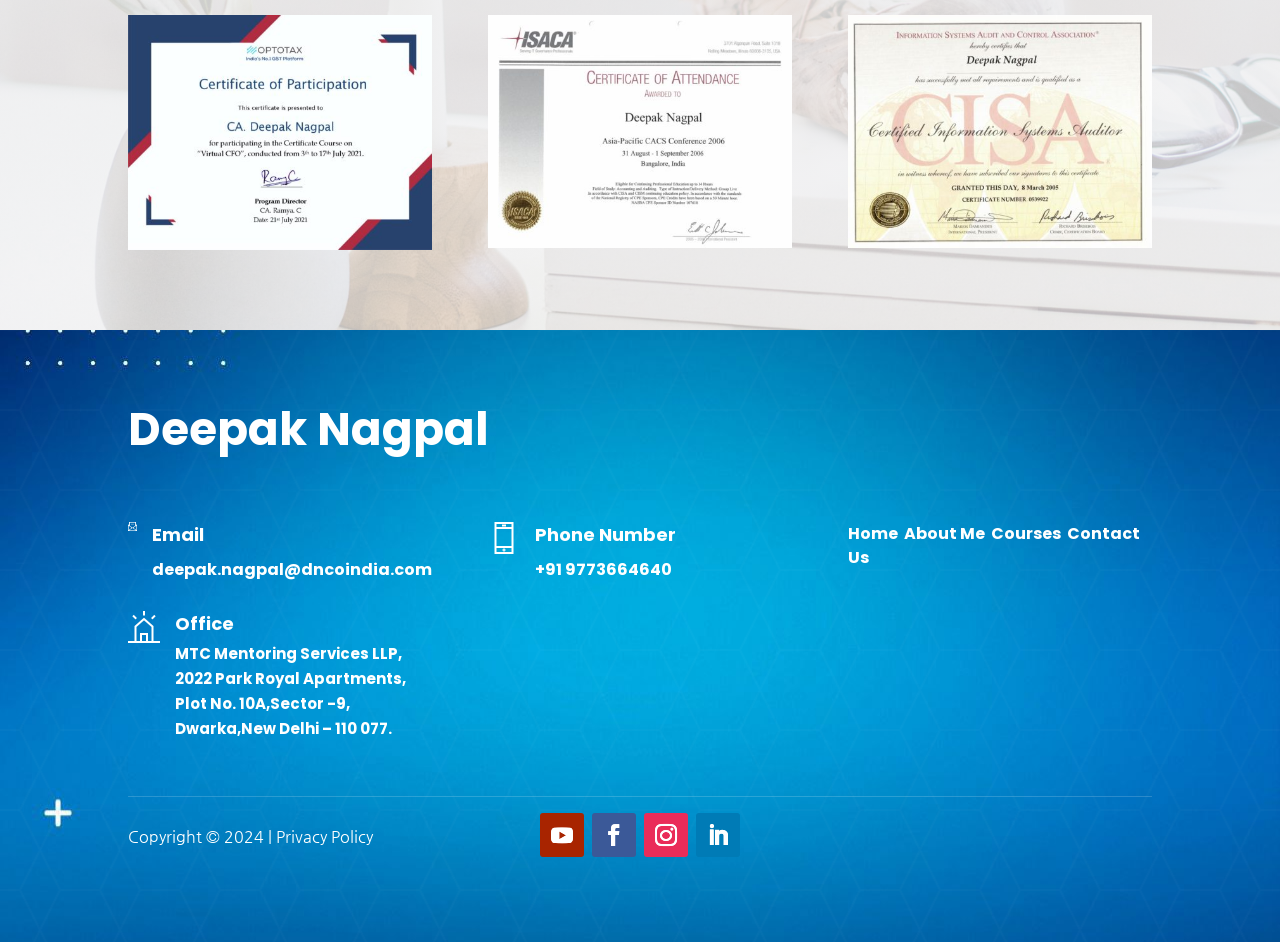Respond to the question below with a concise word or phrase:
What is the office address?

MTC Mentoring Services LLP, 2022 Park Royal Apartments, Plot No. 10A, Sector -9, Dwarka, New Delhi – 110 077